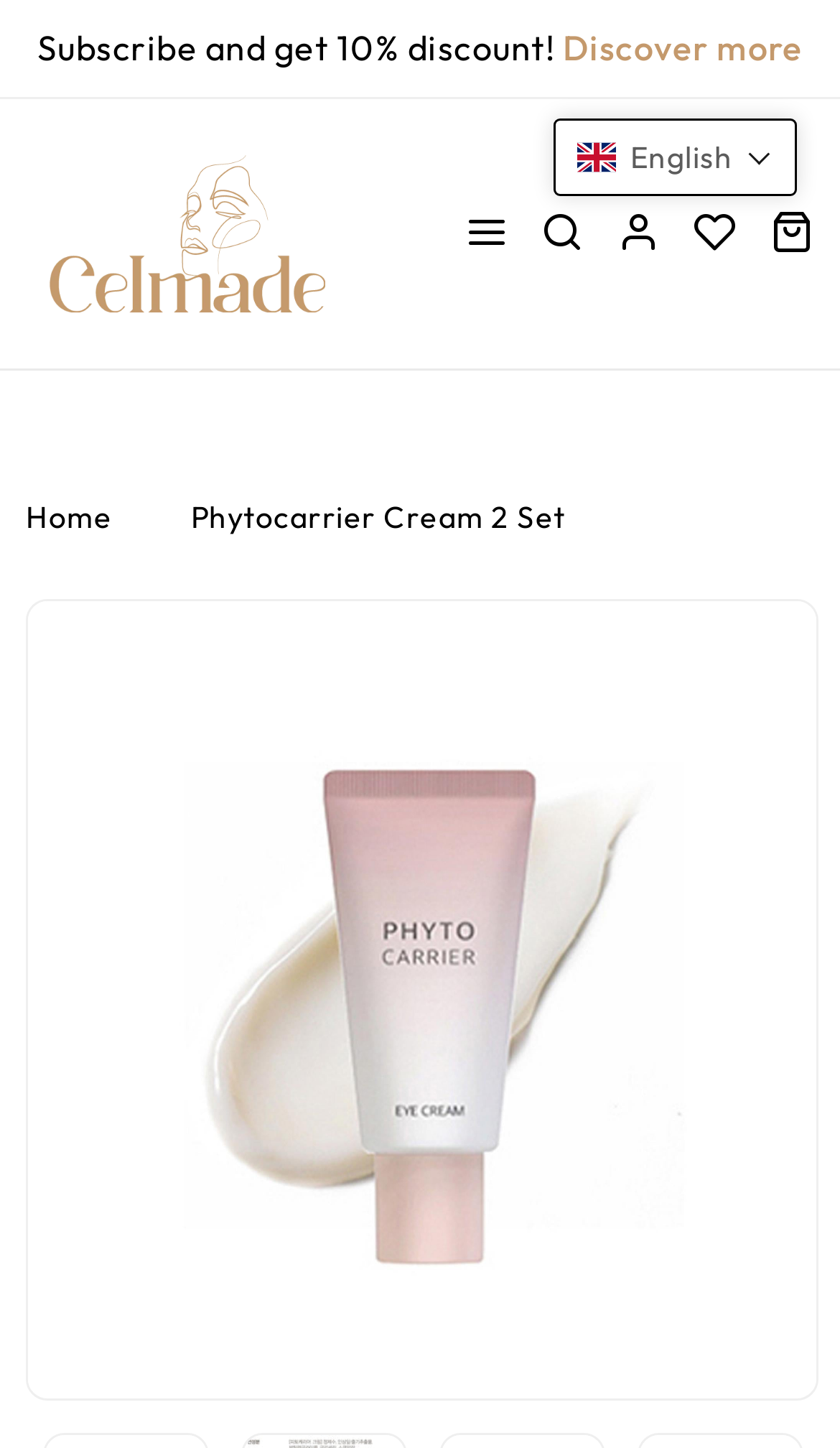Ascertain the bounding box coordinates for the UI element detailed here: "Discover more". The coordinates should be provided as [left, top, right, bottom] with each value being a float between 0 and 1.

[0.67, 0.015, 0.956, 0.052]